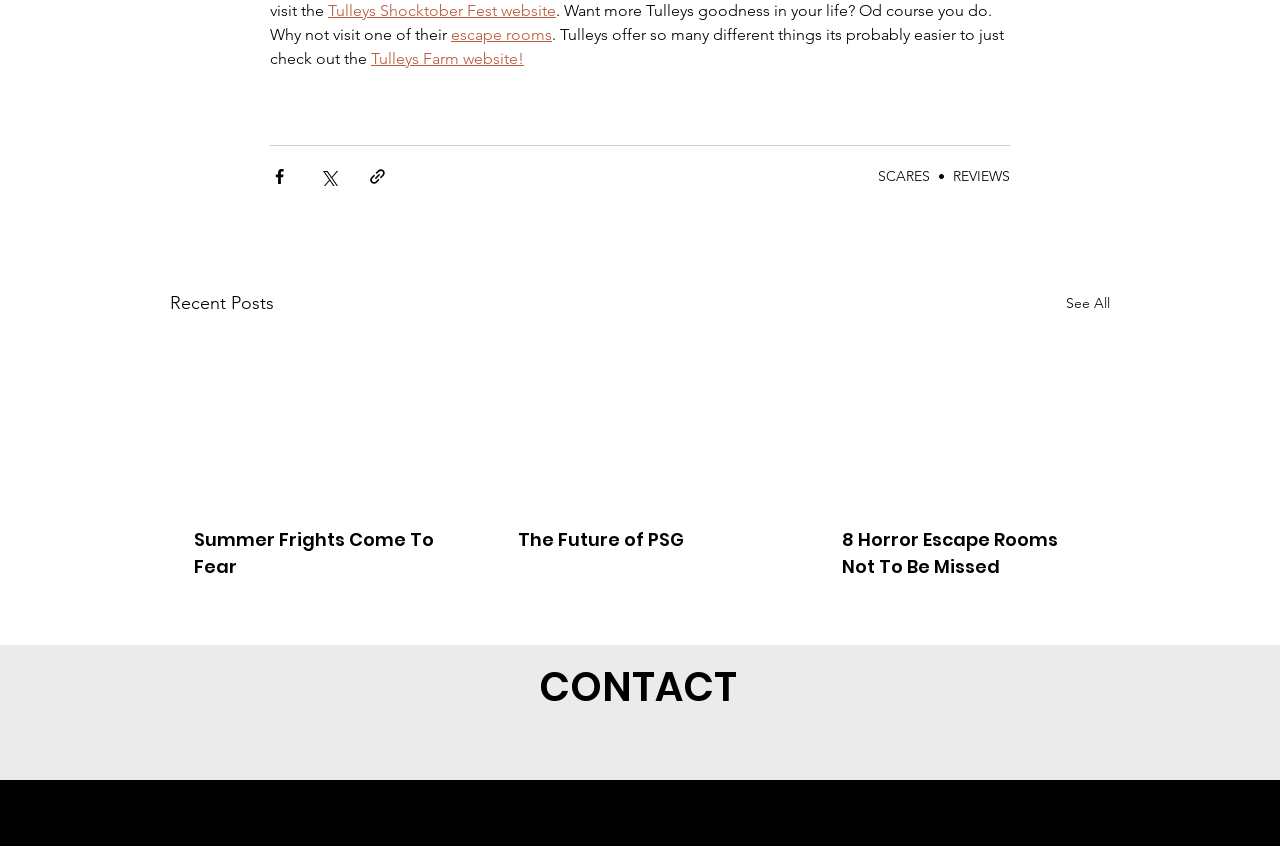Using the webpage screenshot, find the UI element described by The Future of PSG. Provide the bounding box coordinates in the format (top-left x, top-left y, bottom-right x, bottom-right y), ensuring all values are floating point numbers between 0 and 1.

[0.405, 0.621, 0.594, 0.653]